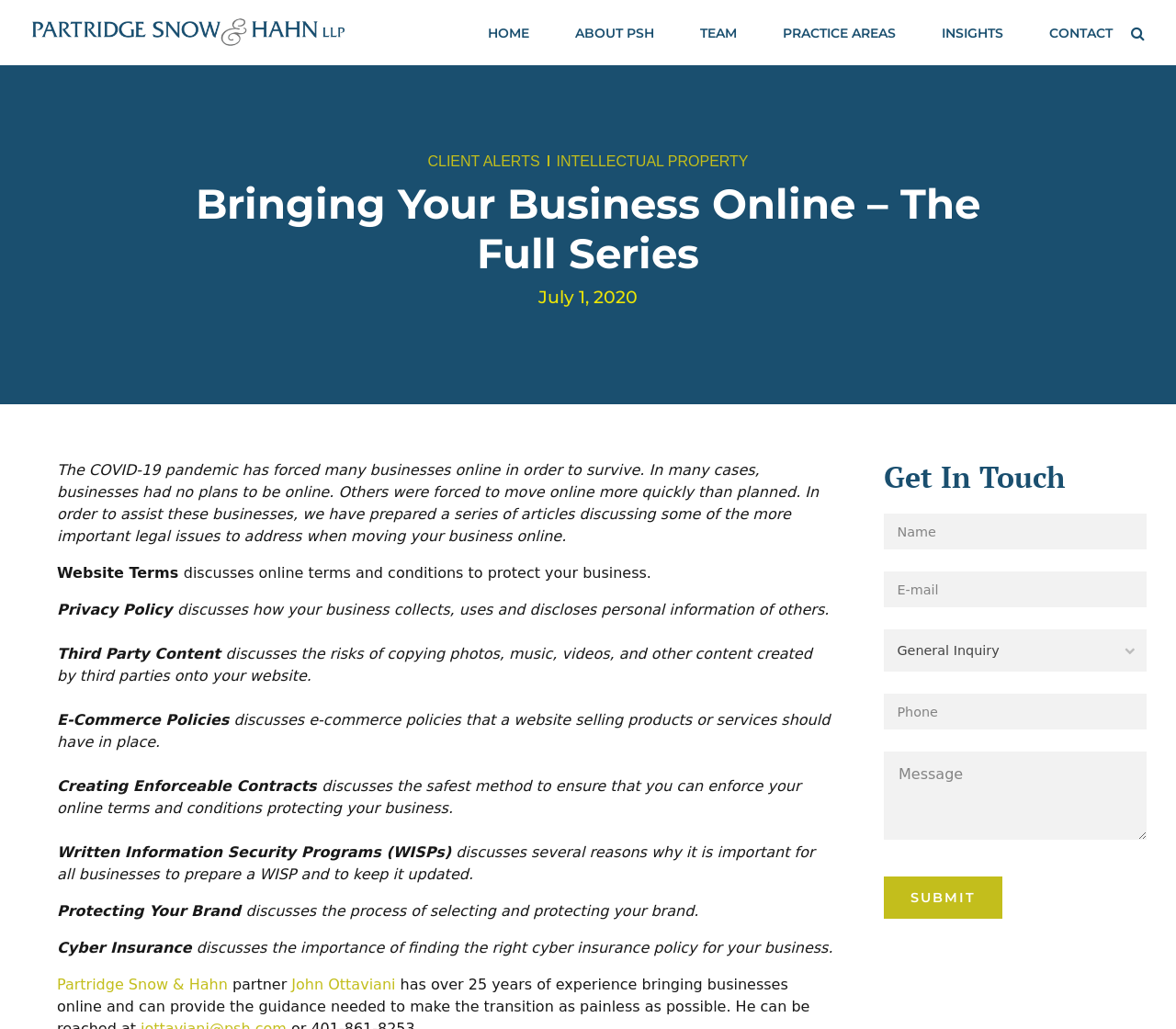Determine the bounding box coordinates of the region that needs to be clicked to achieve the task: "Read CLIENT ALERTS".

[0.364, 0.149, 0.459, 0.164]